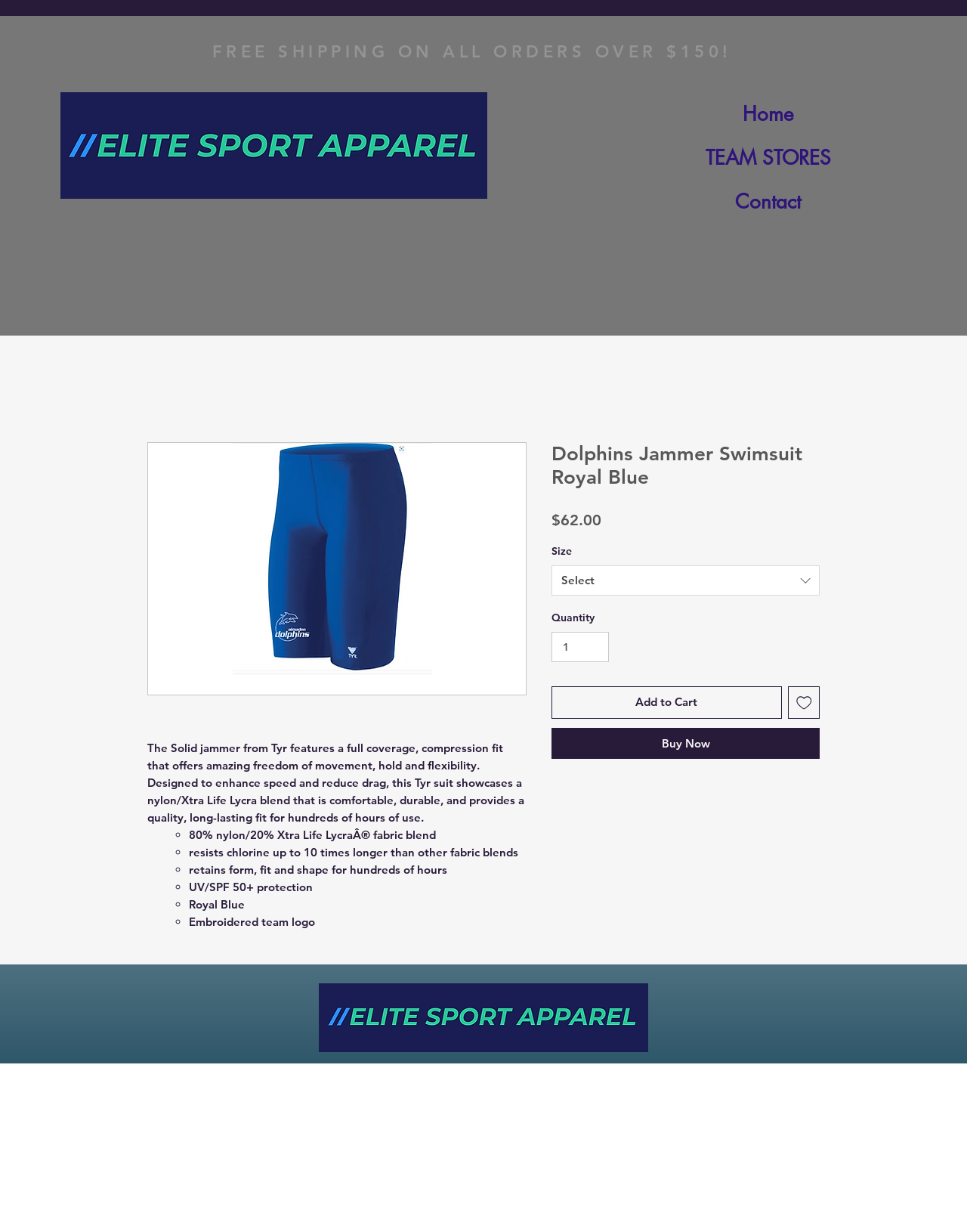Please identify the bounding box coordinates of the element's region that I should click in order to complete the following instruction: "Select a size from the dropdown list". The bounding box coordinates consist of four float numbers between 0 and 1, i.e., [left, top, right, bottom].

[0.57, 0.459, 0.848, 0.483]